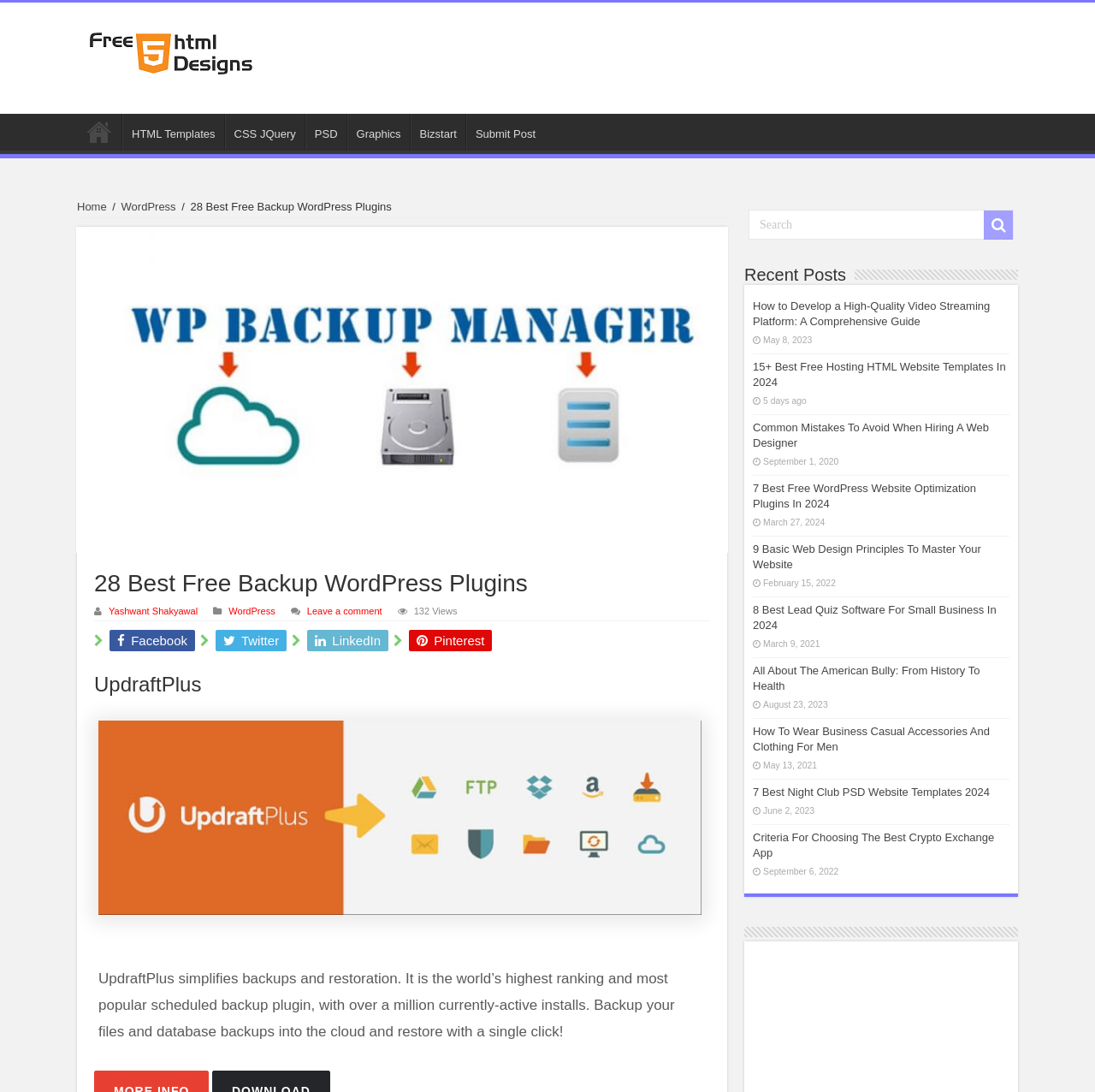Kindly determine the bounding box coordinates for the area that needs to be clicked to execute this instruction: "Share on Facebook".

[0.1, 0.577, 0.178, 0.596]